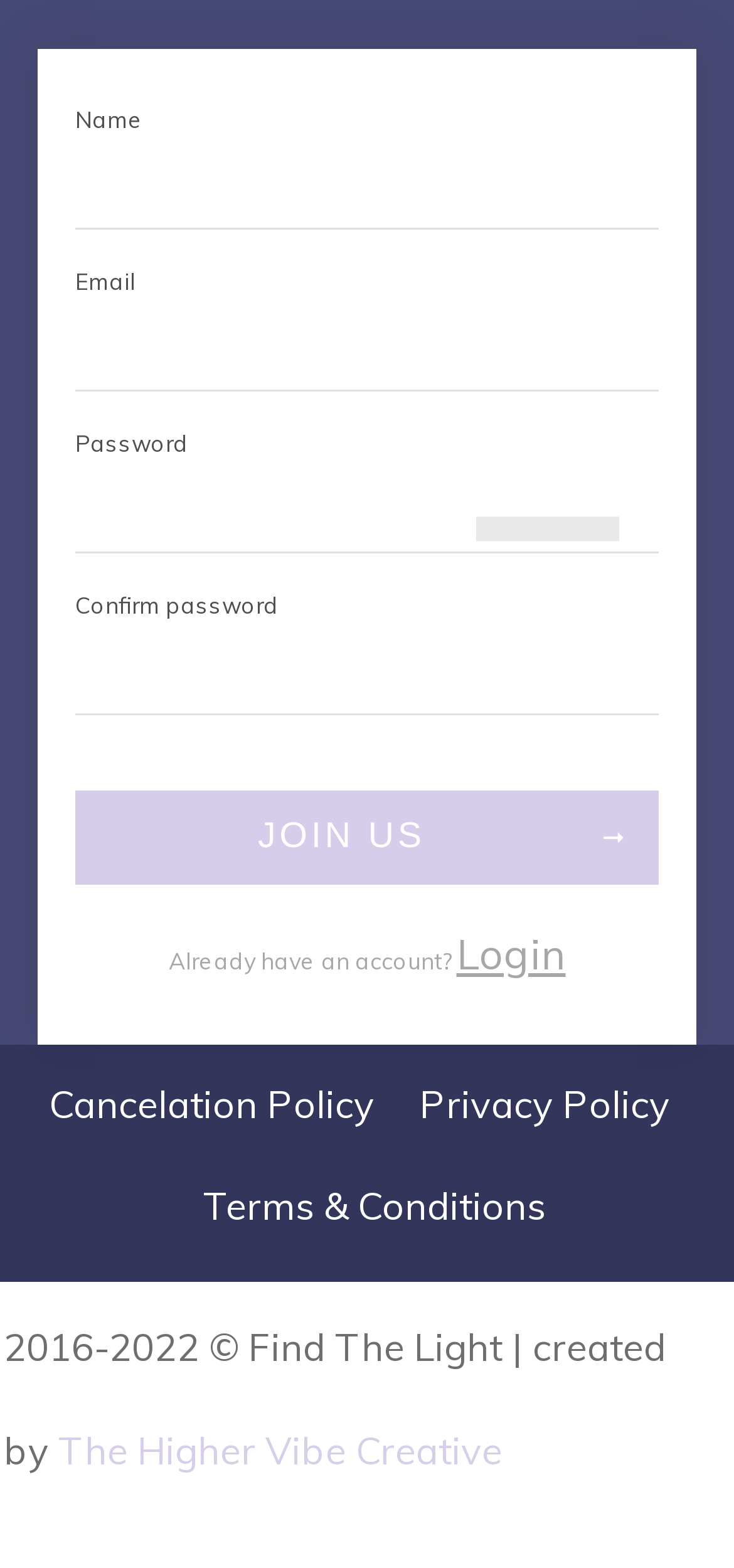Based on the visual content of the image, answer the question thoroughly: What are the terms and conditions of using this service?

The webpage provides a link 'Terms & Conditions' at the bottom, suggesting that users can click on this link to view the terms and conditions of using the service provided by this webpage.